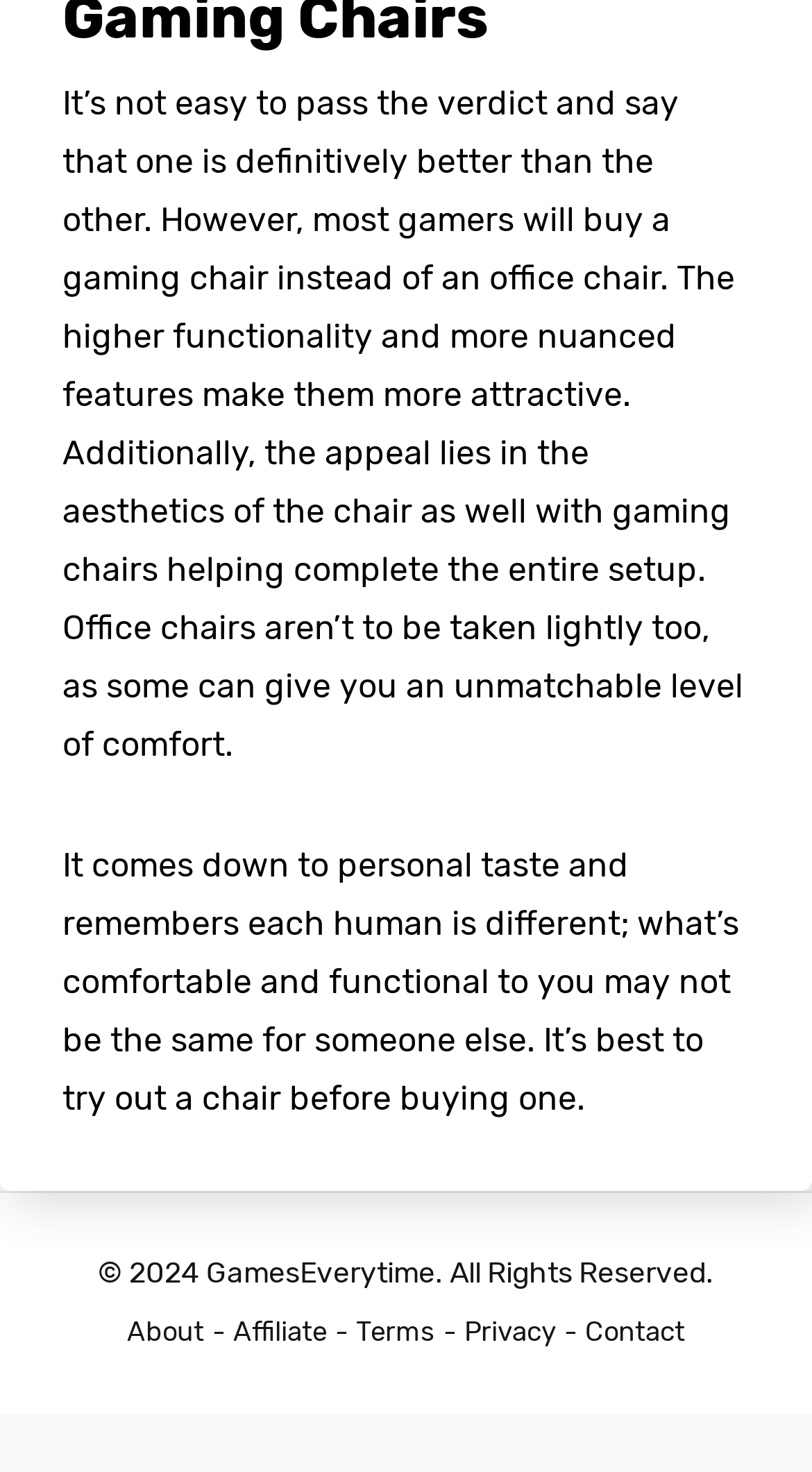Identify the bounding box coordinates for the UI element that matches this description: "Contact".

[0.721, 0.885, 0.844, 0.925]